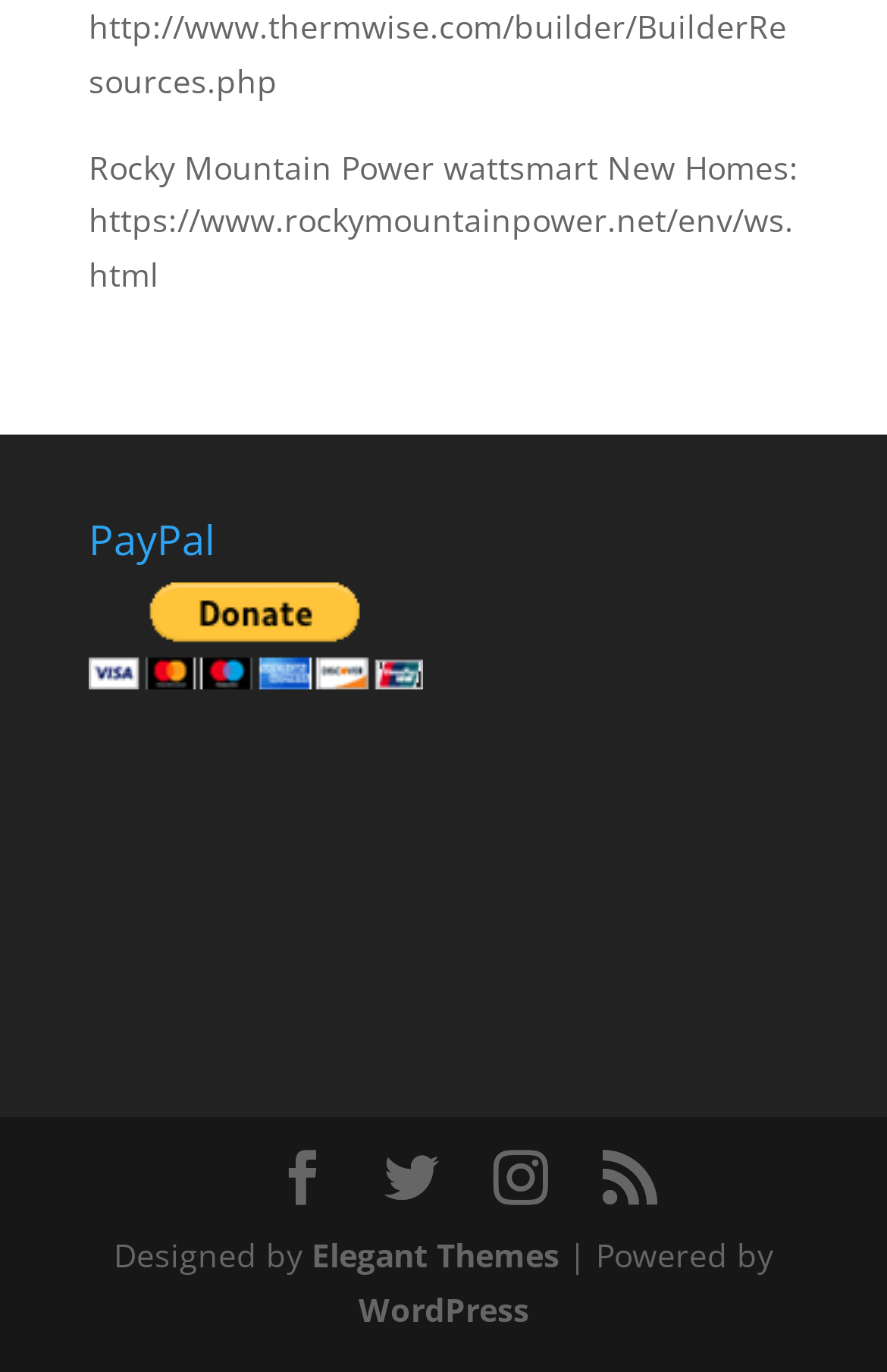Determine the bounding box coordinates for the UI element with the following description: "Year 1950 Astrology »". The coordinates should be four float numbers between 0 and 1, represented as [left, top, right, bottom].

None